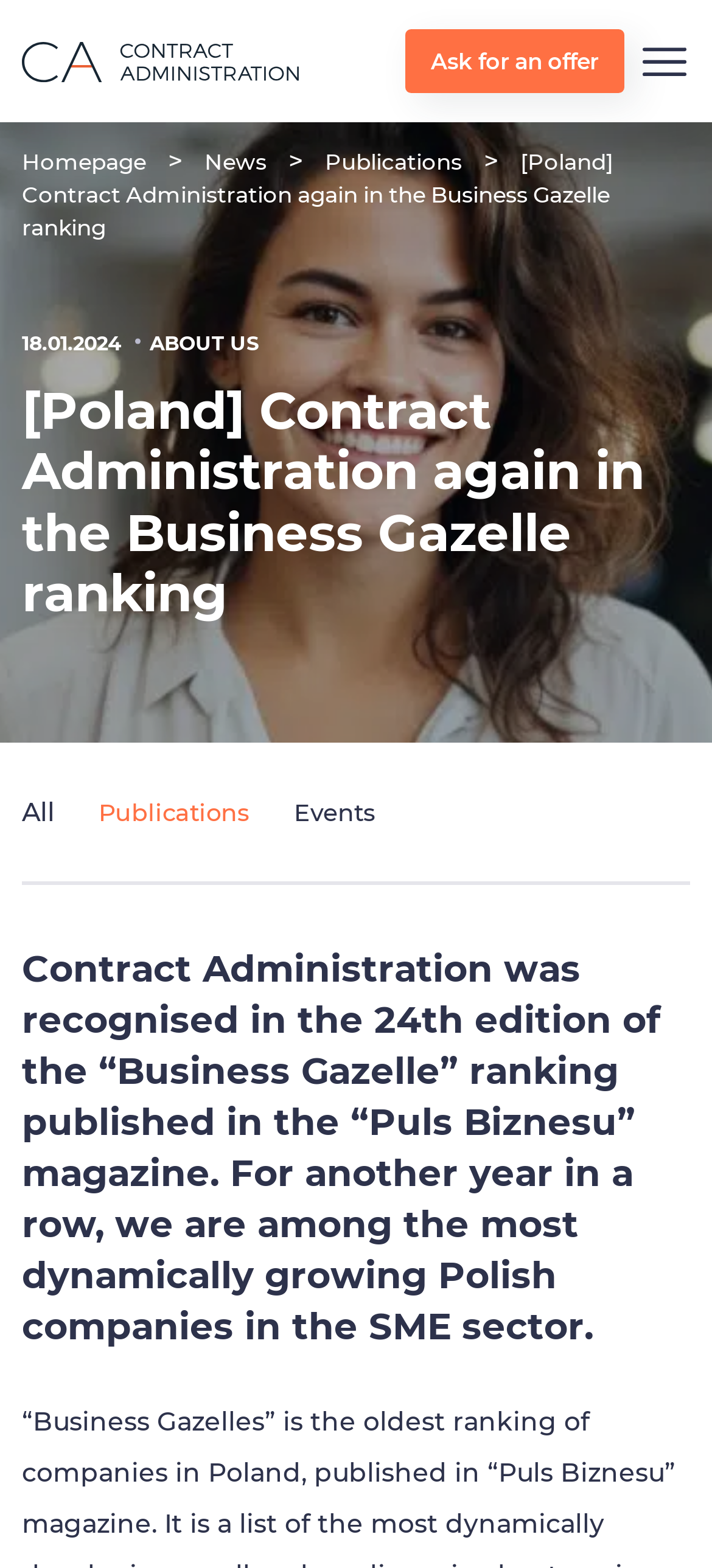Identify the bounding box for the described UI element. Provide the coordinates in (top-left x, top-left y, bottom-right x, bottom-right y) format with values ranging from 0 to 1: parent_node: Ask for an offer

[0.897, 0.023, 0.969, 0.055]